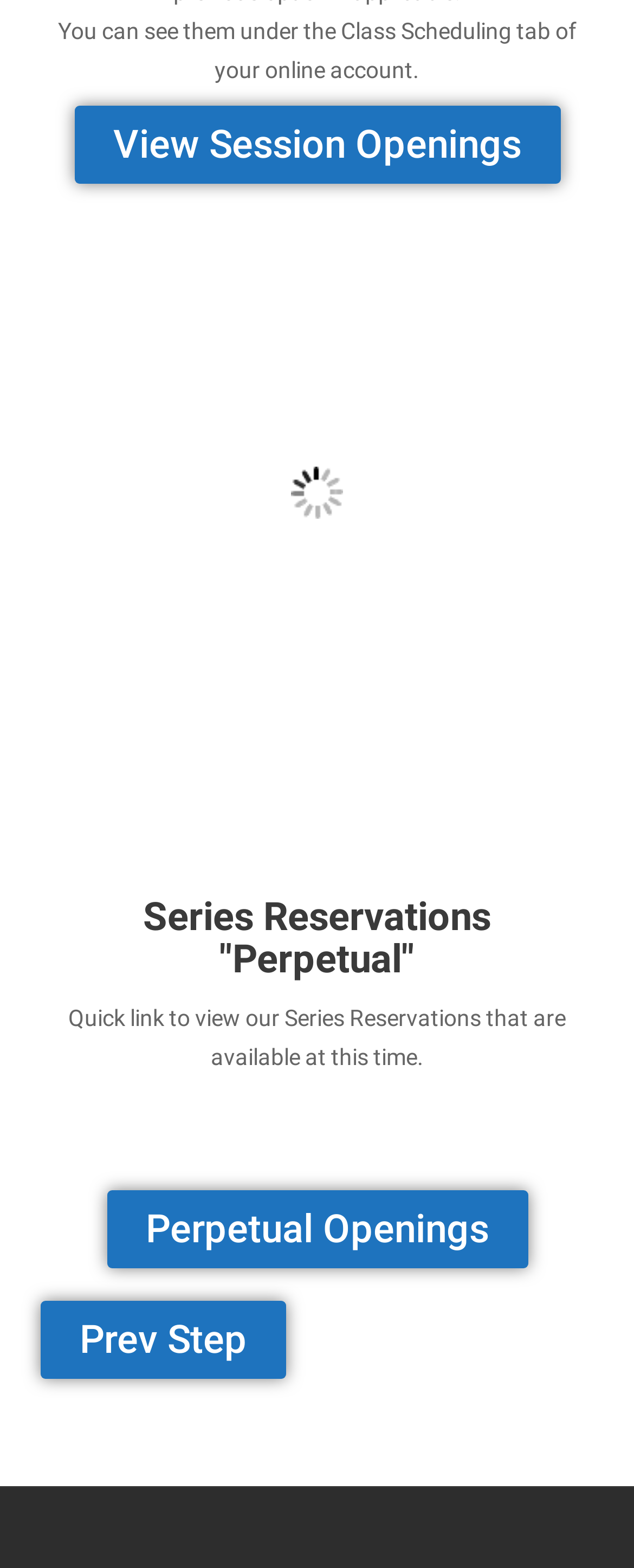Please give a short response to the question using one word or a phrase:
What is the relationship between 'Series Reservations' and 'Perpetual Openings'?

They are related